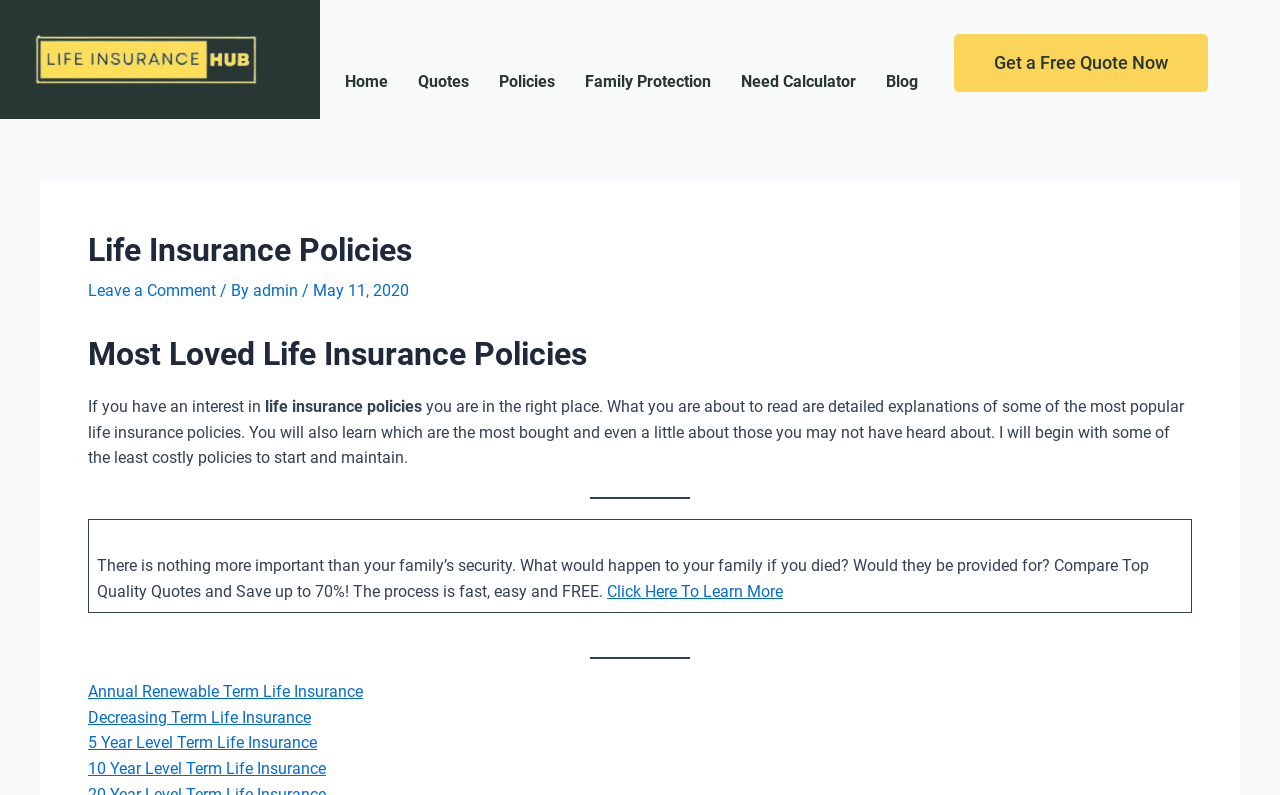Please provide a comprehensive answer to the question below using the information from the image: What is the call-to-action in the article?

I found a call-to-action in the article, which is a link that says 'Click Here To Learn More'. This is likely encouraging readers to learn more about life insurance policies or to take a specific action.